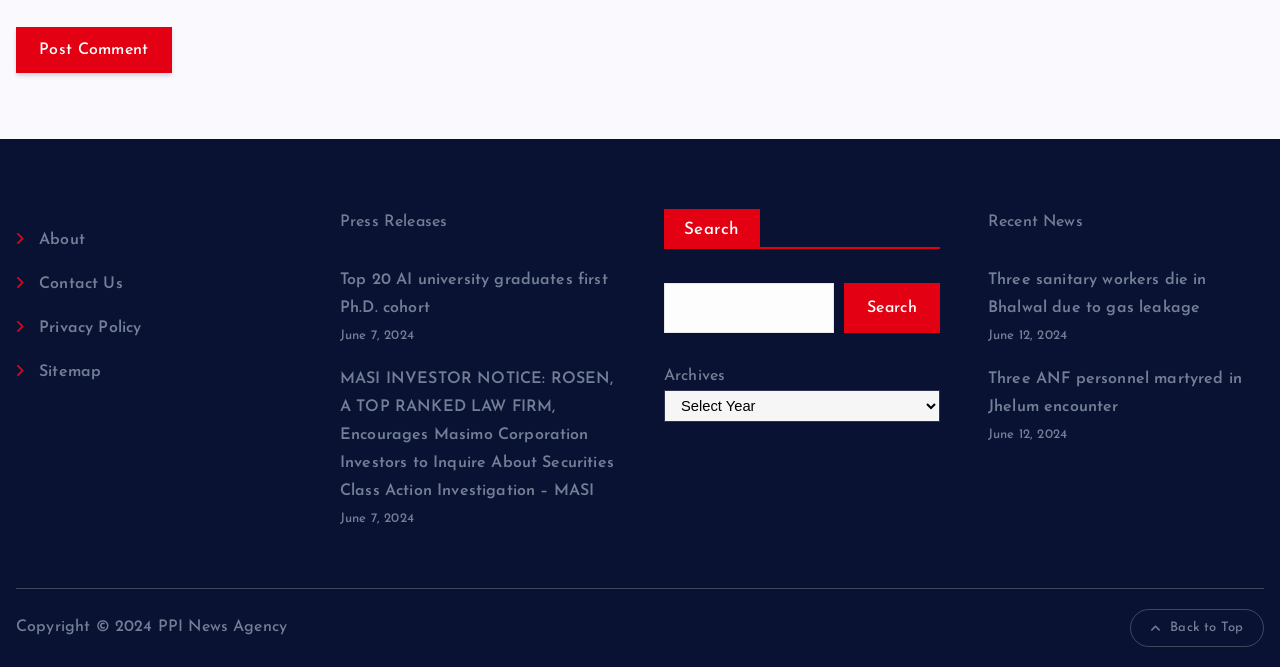Please locate the clickable area by providing the bounding box coordinates to follow this instruction: "Go back to top".

[0.883, 0.913, 0.988, 0.969]